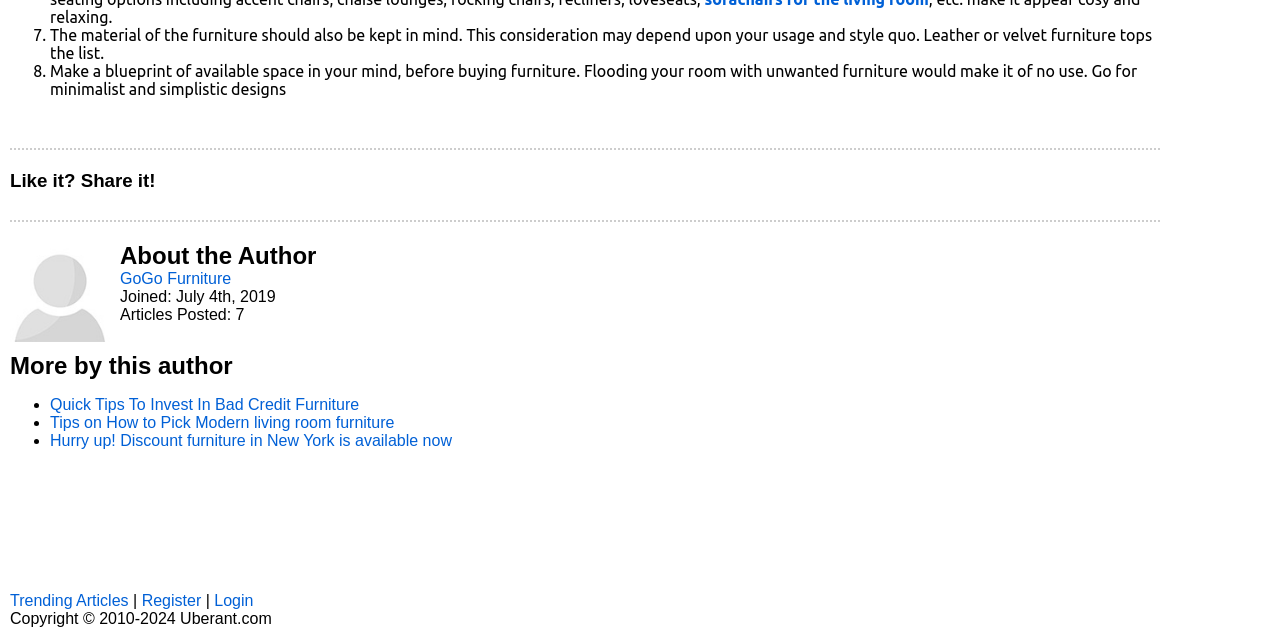Find the coordinates for the bounding box of the element with this description: "Login".

[0.167, 0.925, 0.198, 0.952]